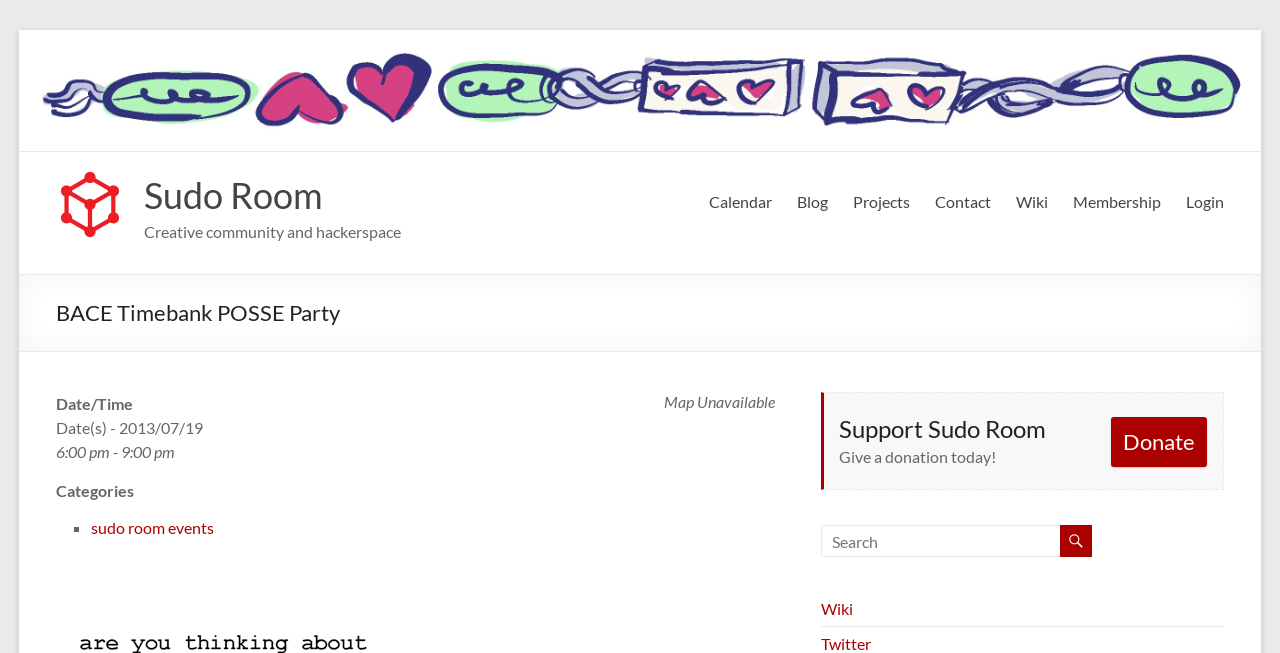Please find and provide the title of the webpage.

BACE Timebank POSSE Party